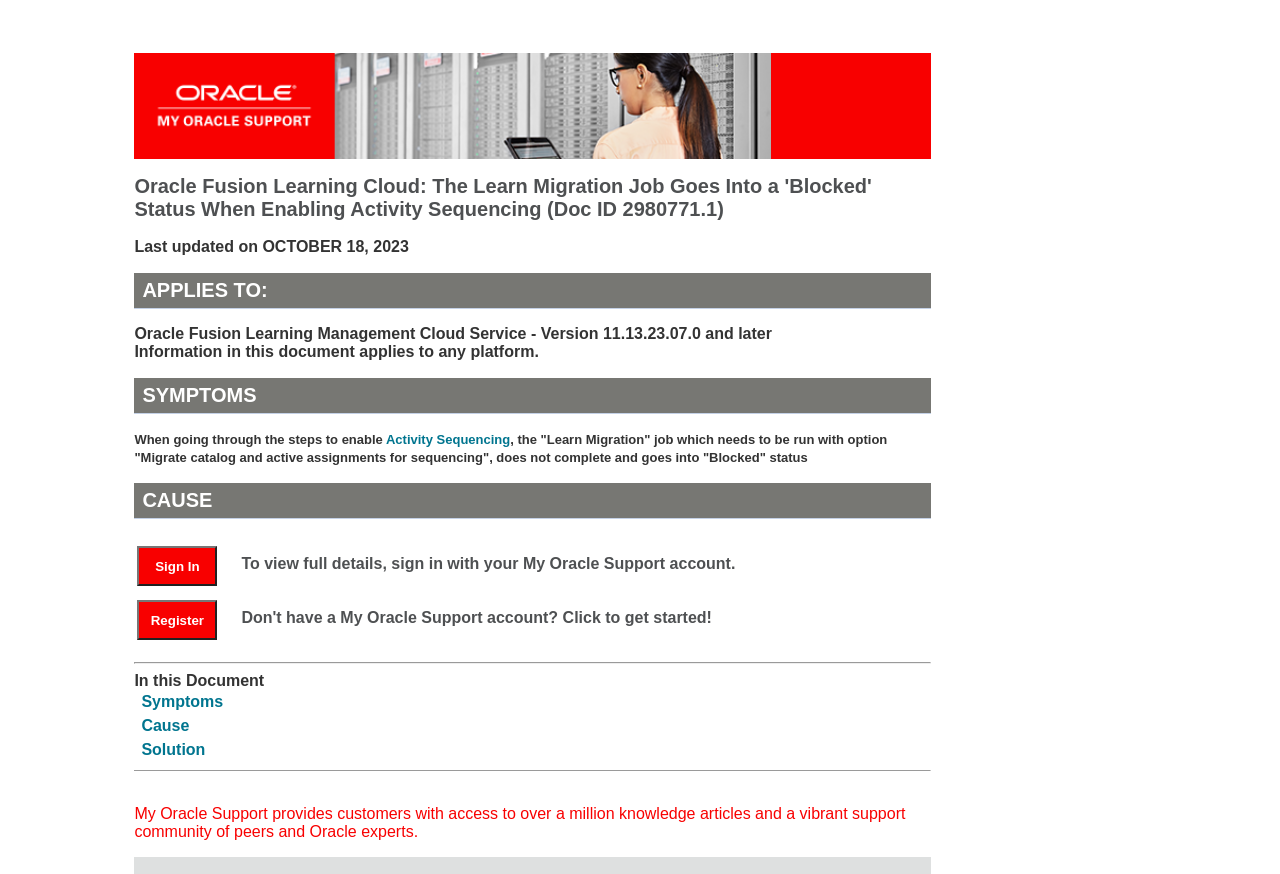What is the purpose of the 'Sign In' button?
Based on the image, provide a one-word or brief-phrase response.

To view full details